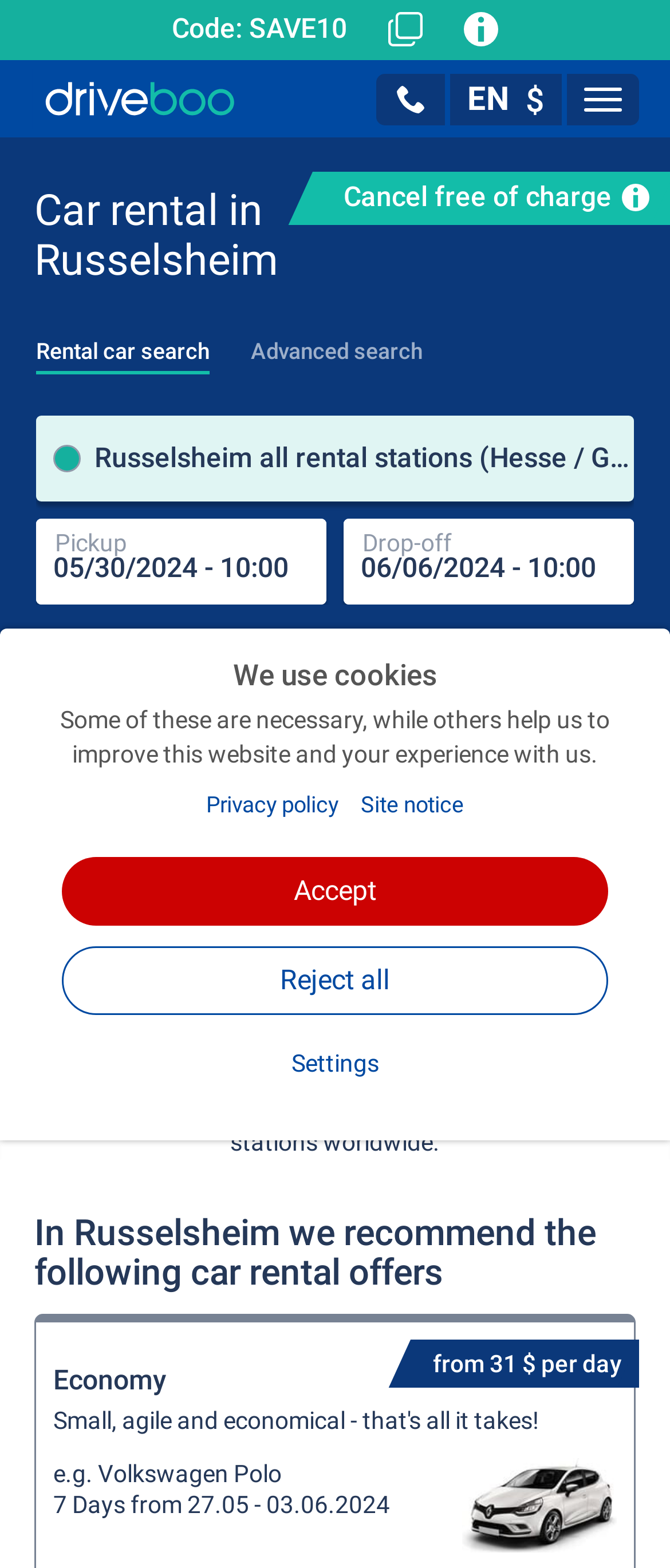Provide a single word or phrase to answer the given question: 
What is the purpose of the 'Required' checkbox?

For site functionality